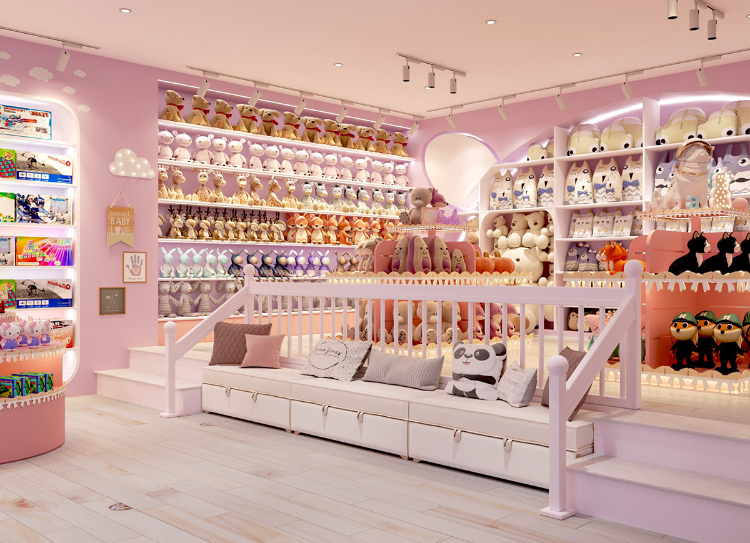Based on the image, give a detailed response to the question: What type of ambiance does the store design foster?

The caption states that the overall design of the store fosters a magical ambiance, ensuring that both children and their parents feel enchanted as they navigate through this delightful retail environment.